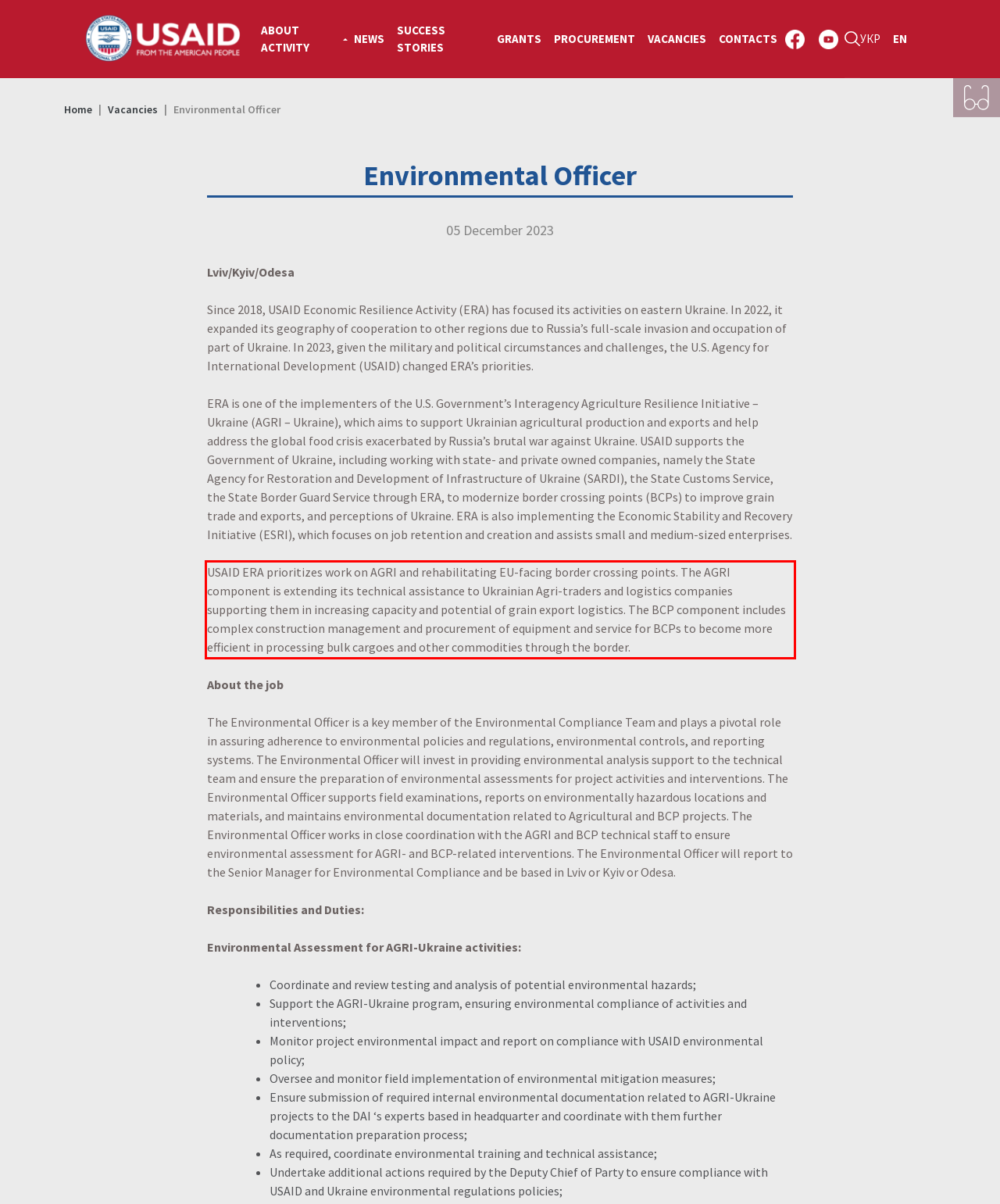Examine the webpage screenshot and use OCR to recognize and output the text within the red bounding box.

USAID ERA prioritizes work on AGRI and rehabilitating EU-facing border crossing points. The AGRI component is extending its technical assistance to Ukrainian Agri-traders and logistics companies supporting them in increasing capacity and potential of grain export logistics. The BCP component includes complex construction management and procurement of equipment and service for BCPs to become more efficient in processing bulk cargoes and other commodities through the border.